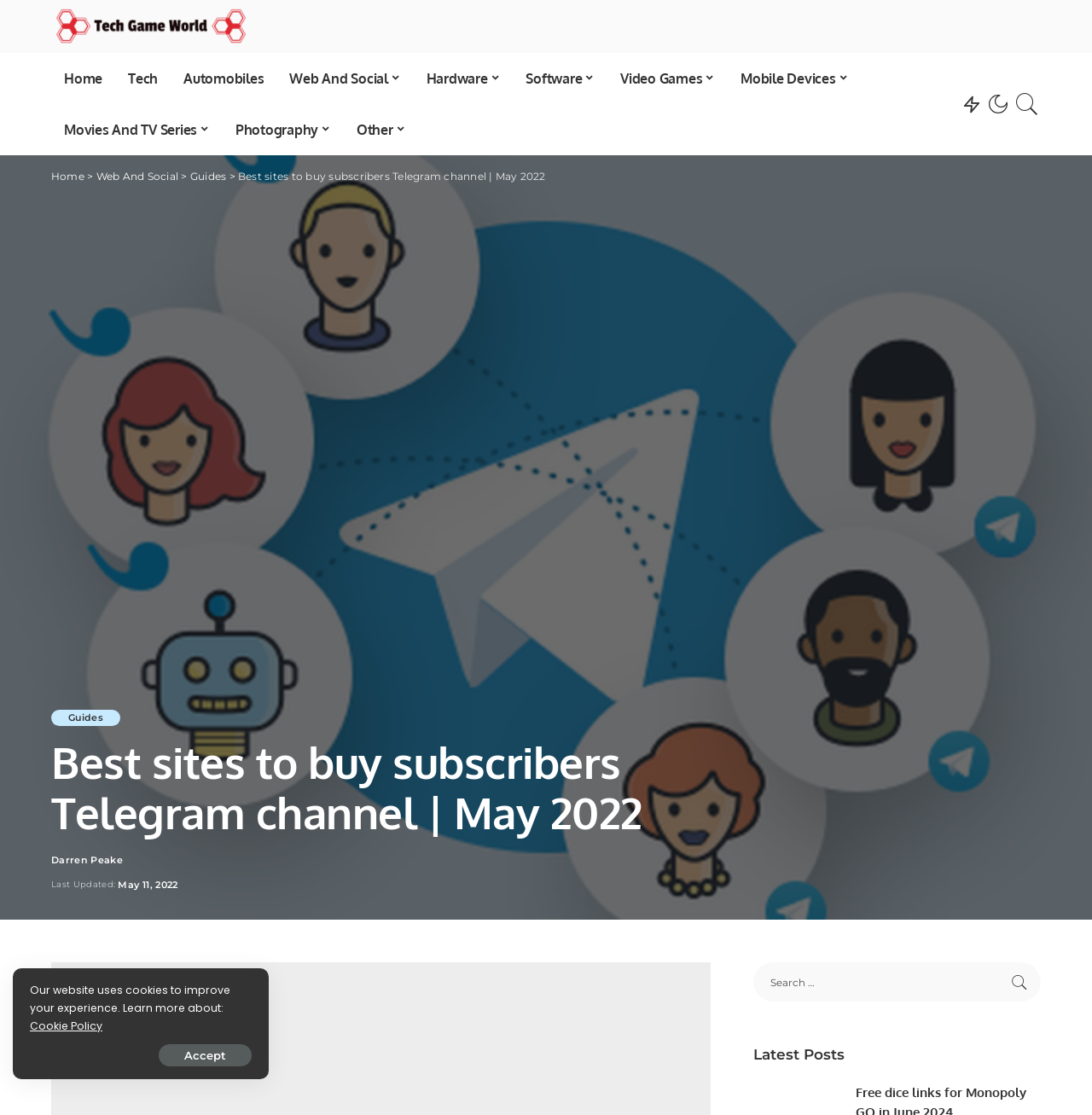Answer the question with a single word or phrase: 
What type of content is listed under 'Latest Posts'?

Articles or blog posts